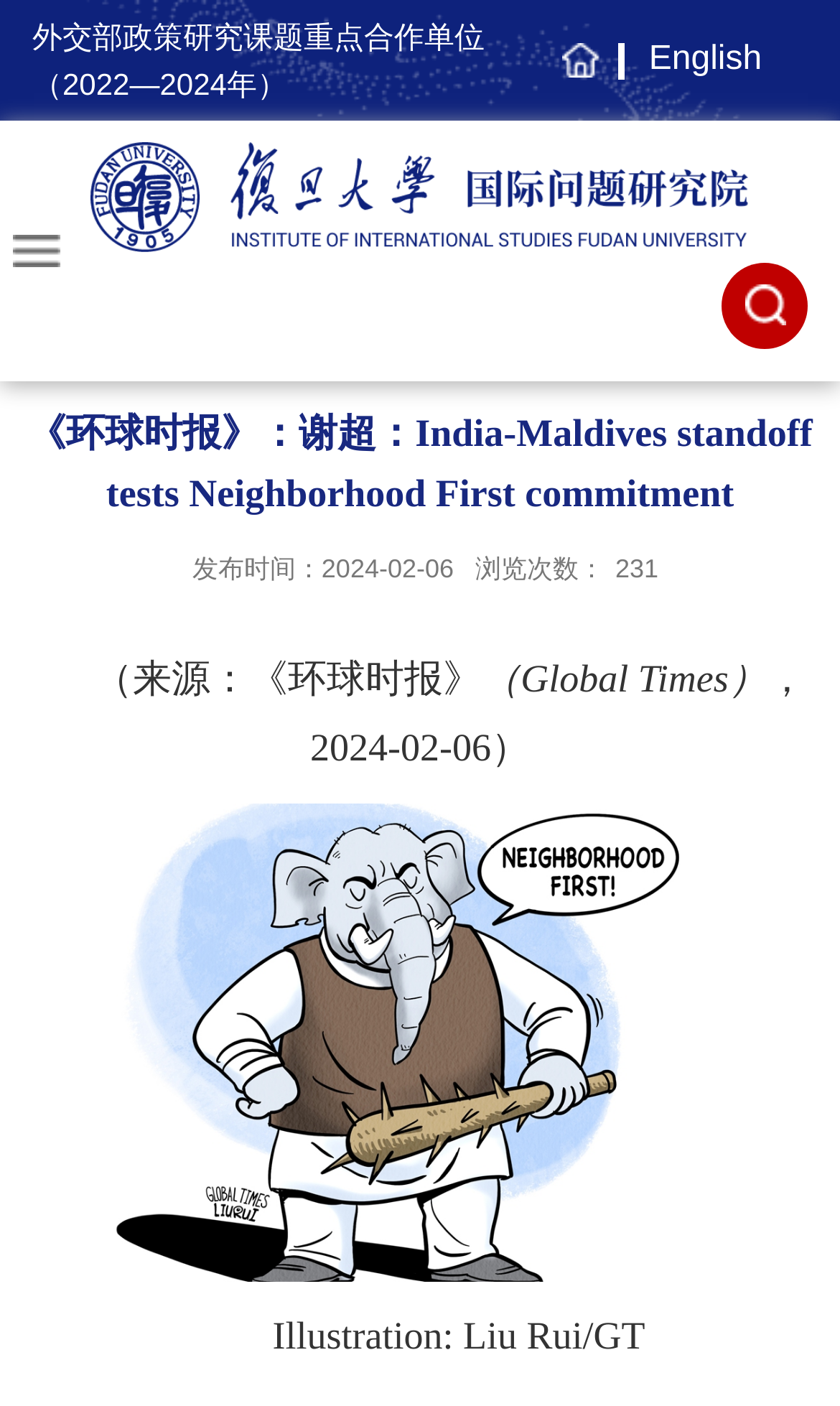Give a succinct answer to this question in a single word or phrase: 
What is the publication date of the article?

2024-02-06